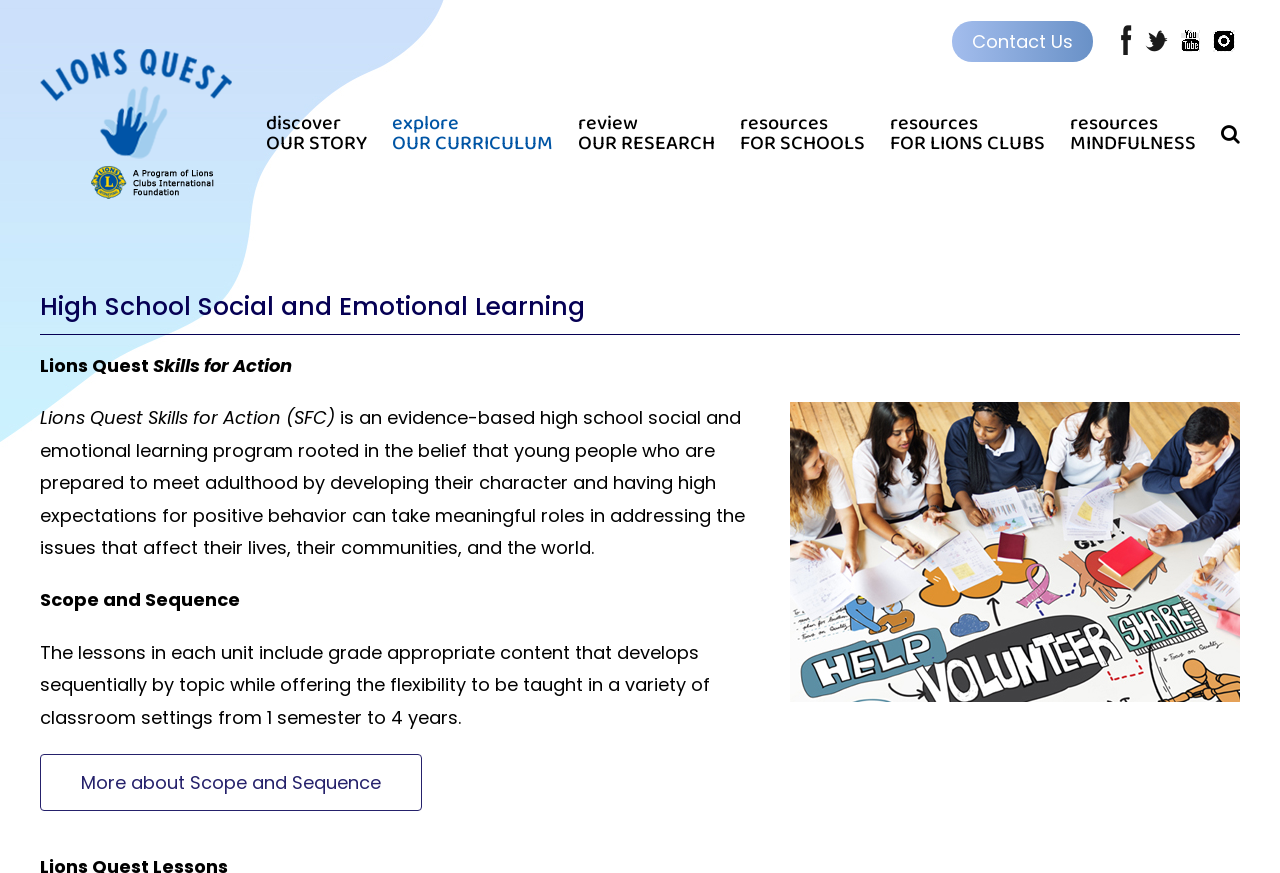Respond with a single word or phrase to the following question: What is the name of the social and emotional learning program?

Lions Quest Skills for Action